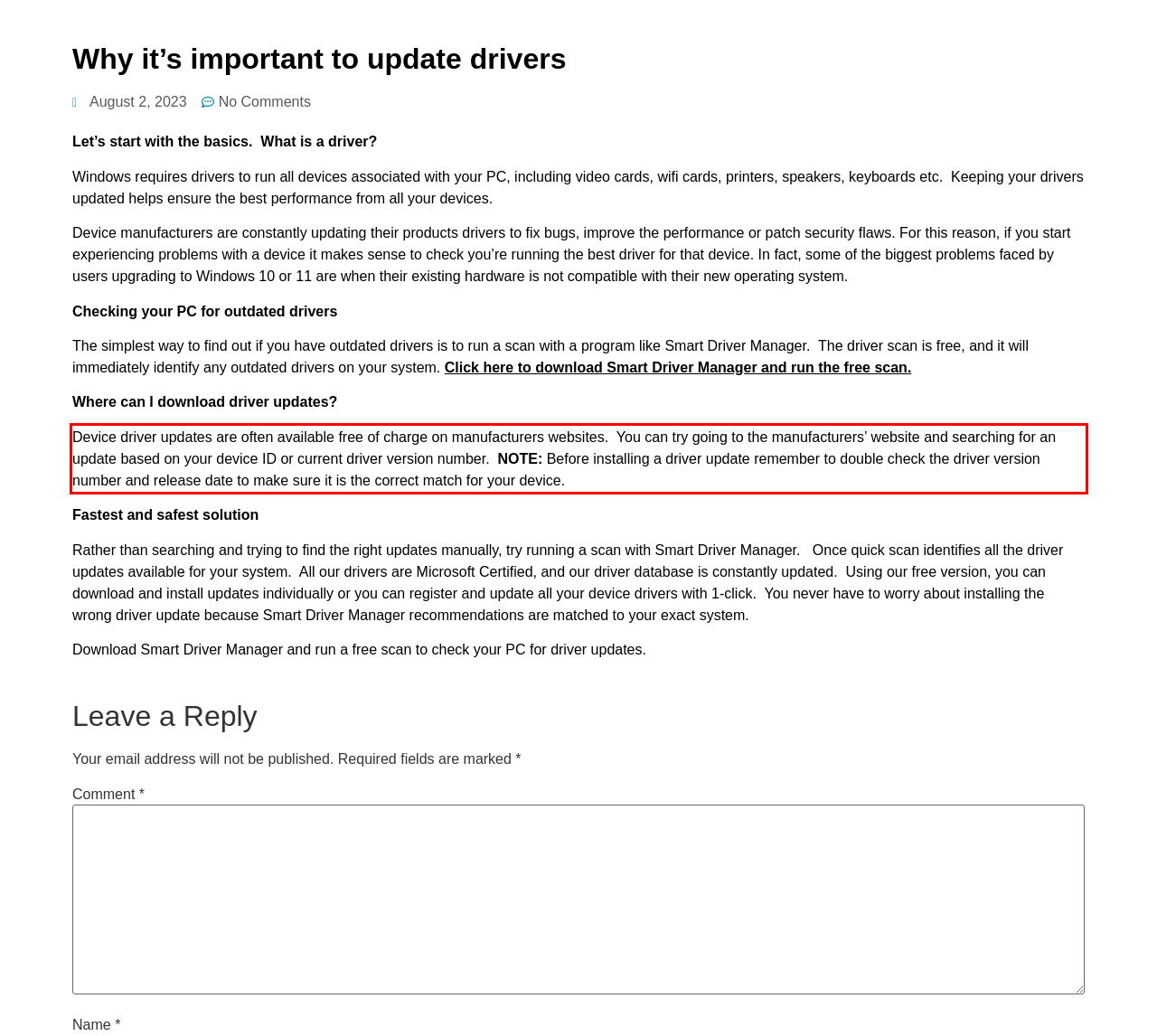In the screenshot of the webpage, find the red bounding box and perform OCR to obtain the text content restricted within this red bounding box.

Device driver updates are often available free of charge on manufacturers websites. You can try going to the manufacturers’ website and searching for an update based on your device ID or current driver version number. NOTE: Before installing a driver update remember to double check the driver version number and release date to make sure it is the correct match for your device.